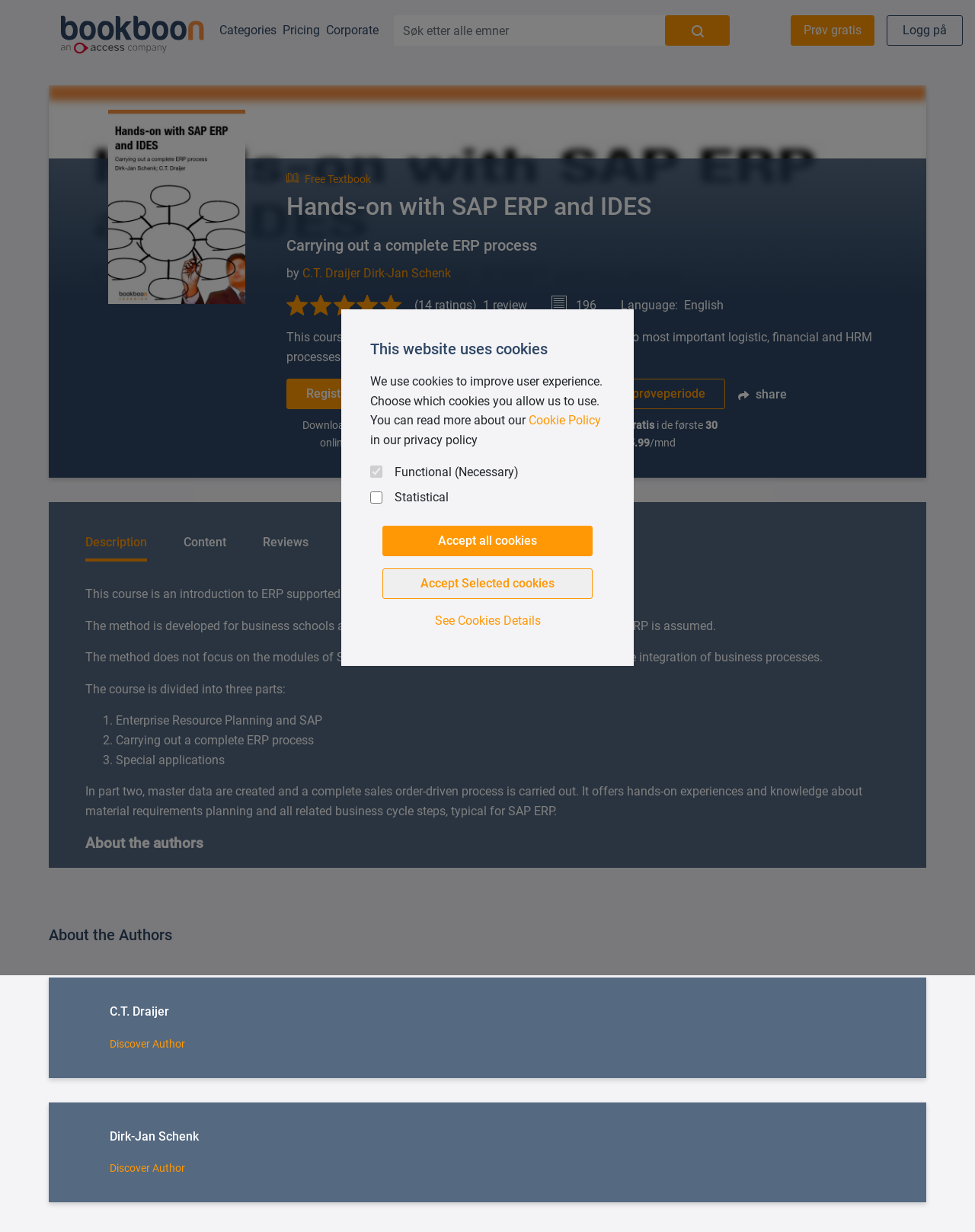Please locate the bounding box coordinates for the element that should be clicked to achieve the following instruction: "Share". Ensure the coordinates are given as four float numbers between 0 and 1, i.e., [left, top, right, bottom].

[0.756, 0.312, 0.807, 0.328]